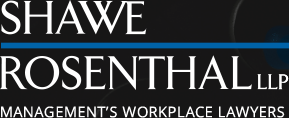With reference to the image, please provide a detailed answer to the following question: What is the tagline of the law firm?

The tagline 'MANAGEMENT'S WORKPLACE LAWYERS' is written underneath the firm's name, indicating that the law firm specializes in providing legal services tailored for management in workplace matters.